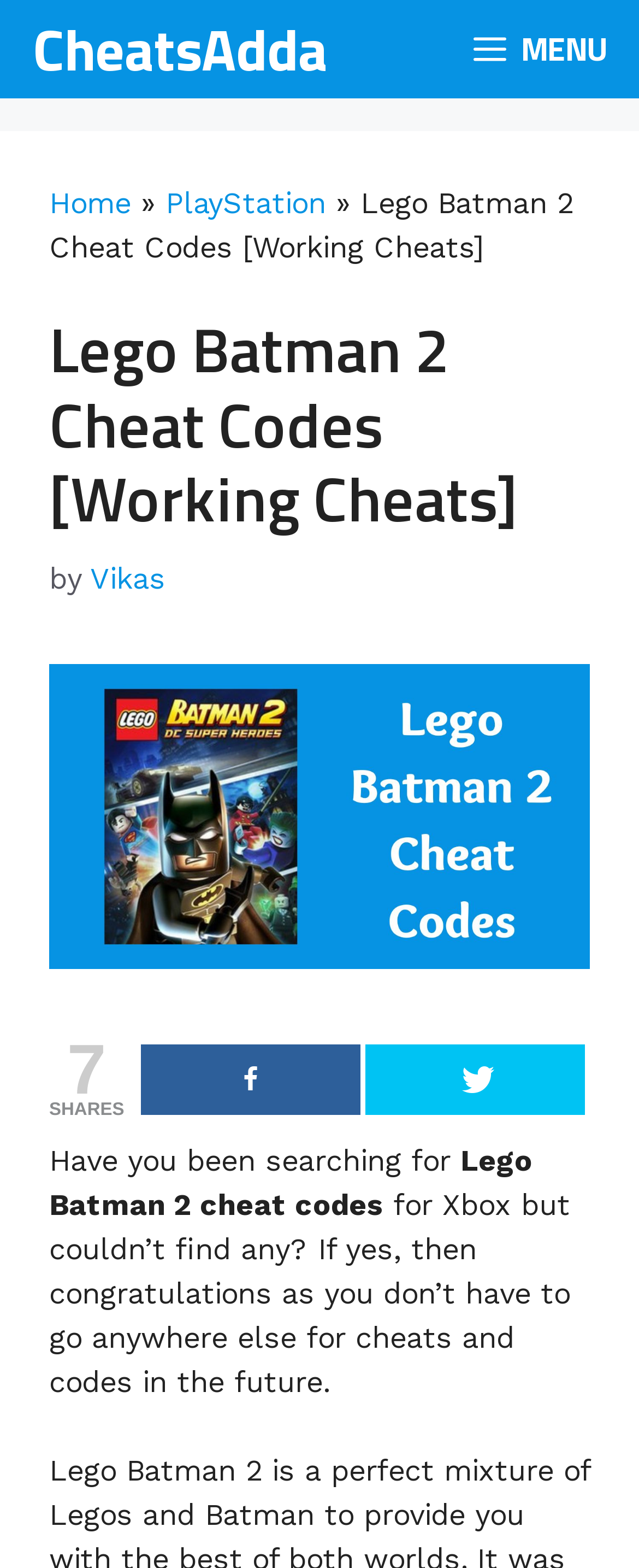Generate the main heading text from the webpage.

Lego Batman 2 Cheat Codes [Working Cheats]